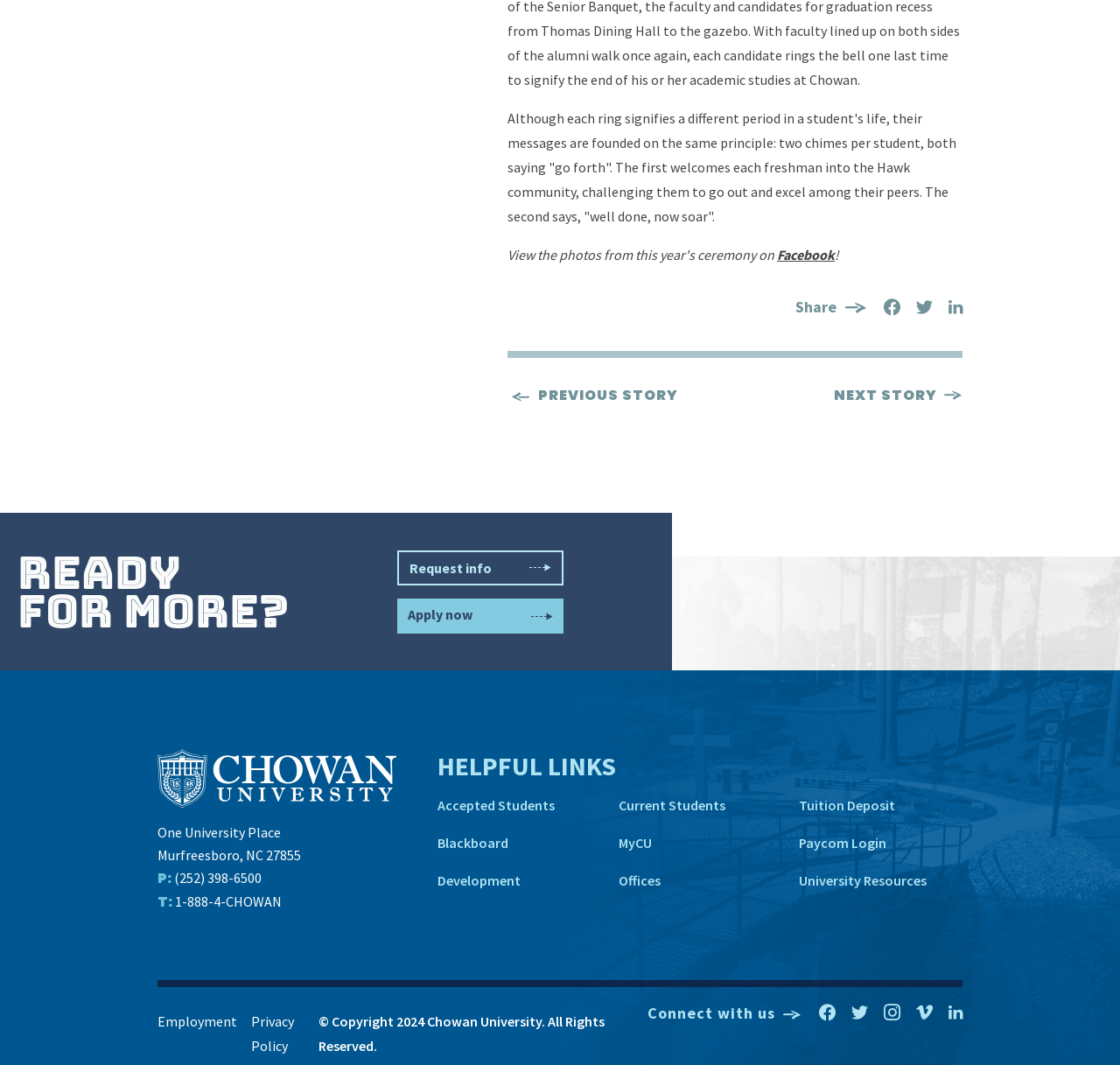Determine the bounding box coordinates of the section to be clicked to follow the instruction: "Connect with us on Twitter". The coordinates should be given as four float numbers between 0 and 1, formatted as [left, top, right, bottom].

[0.818, 0.279, 0.833, 0.299]